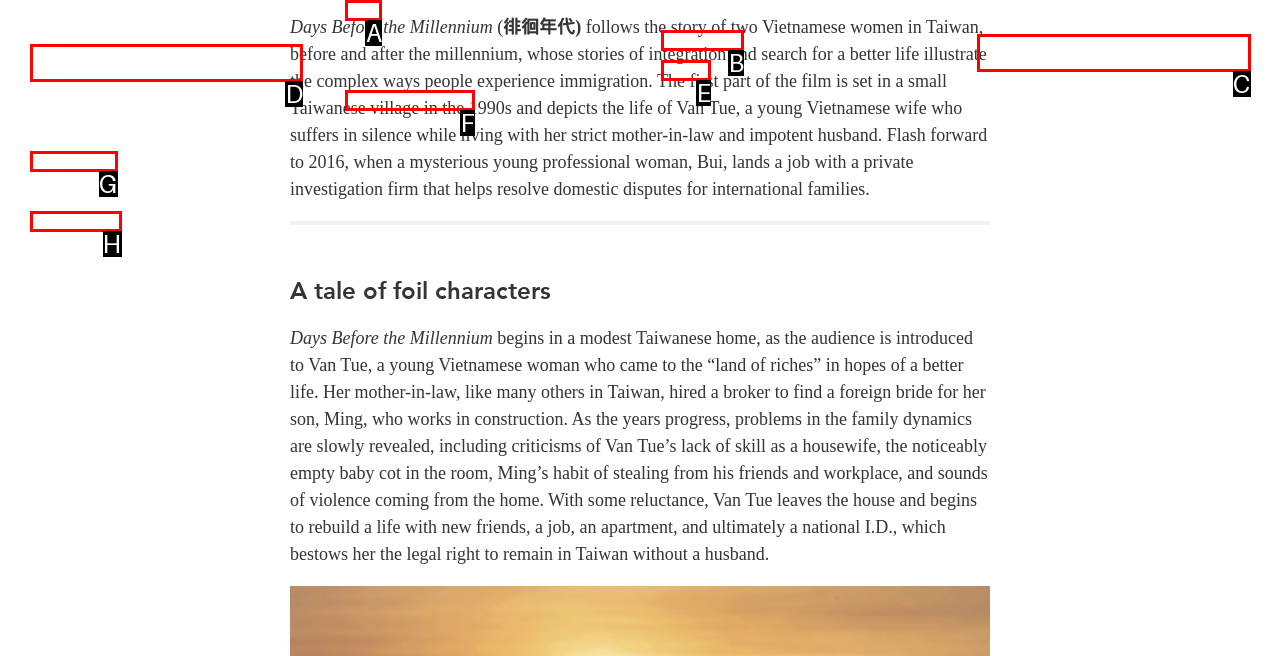Identify the UI element described as: Research
Answer with the option's letter directly.

D